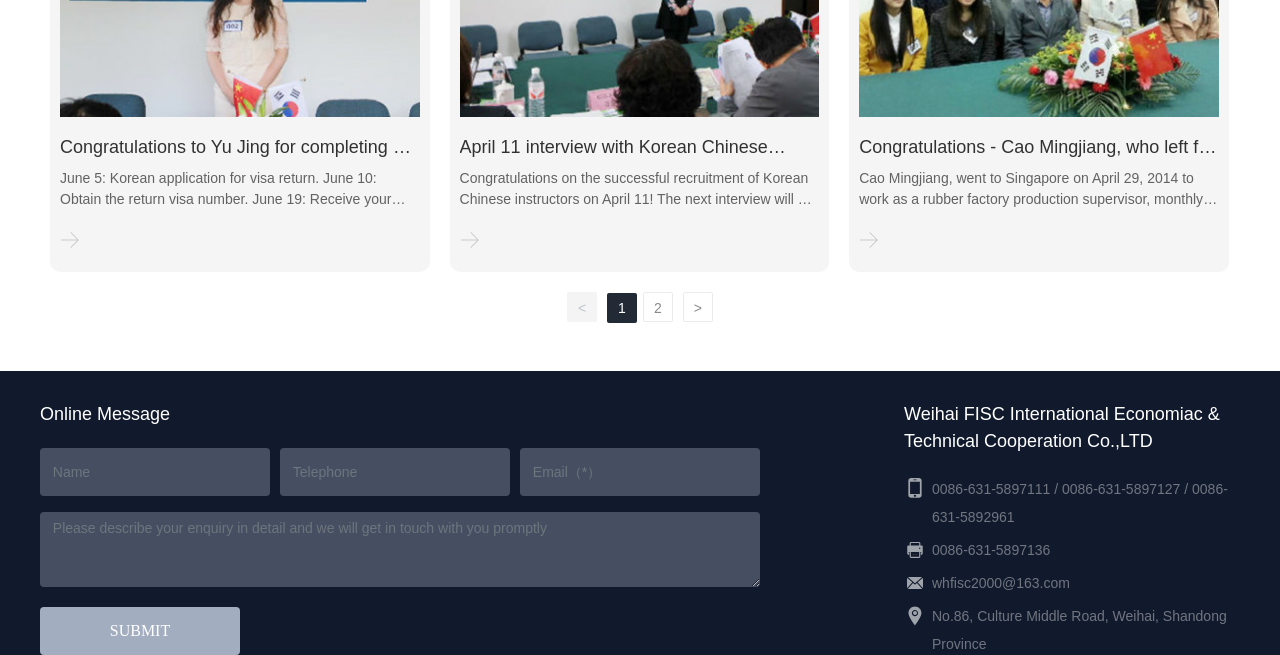What is the phone number of the company?
Use the image to answer the question with a single word or phrase.

0086-631-5897111